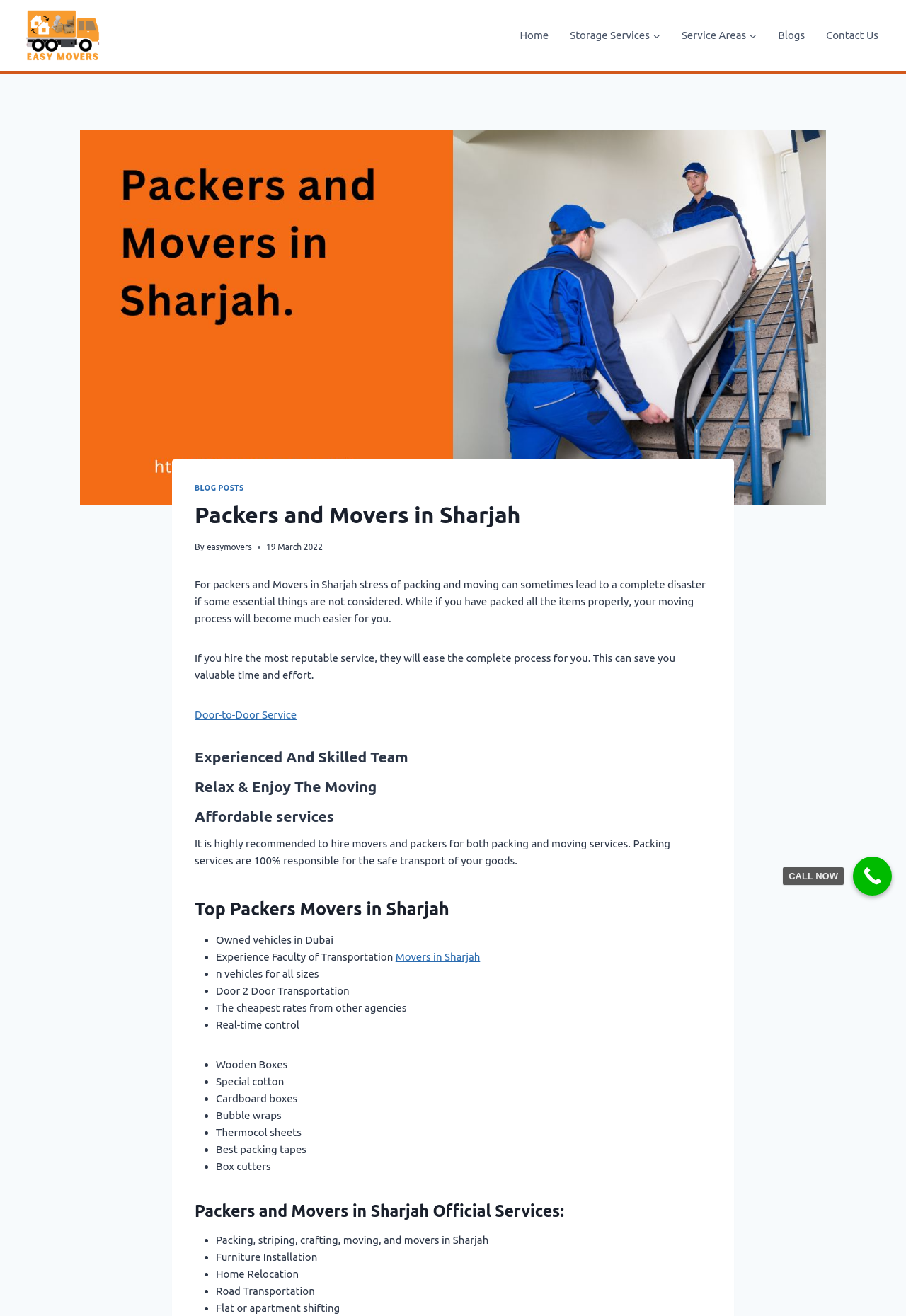What is the main service offered by the company?
Ensure your answer is thorough and detailed.

The webpage mentions that the company provides packing and moving services, and it also lists various services such as door-to-door service, storage services, and home relocation.